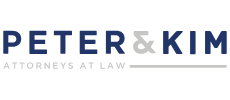Give a one-word or short phrase answer to the question: 
What services does the law firm specialize in?

International arbitration